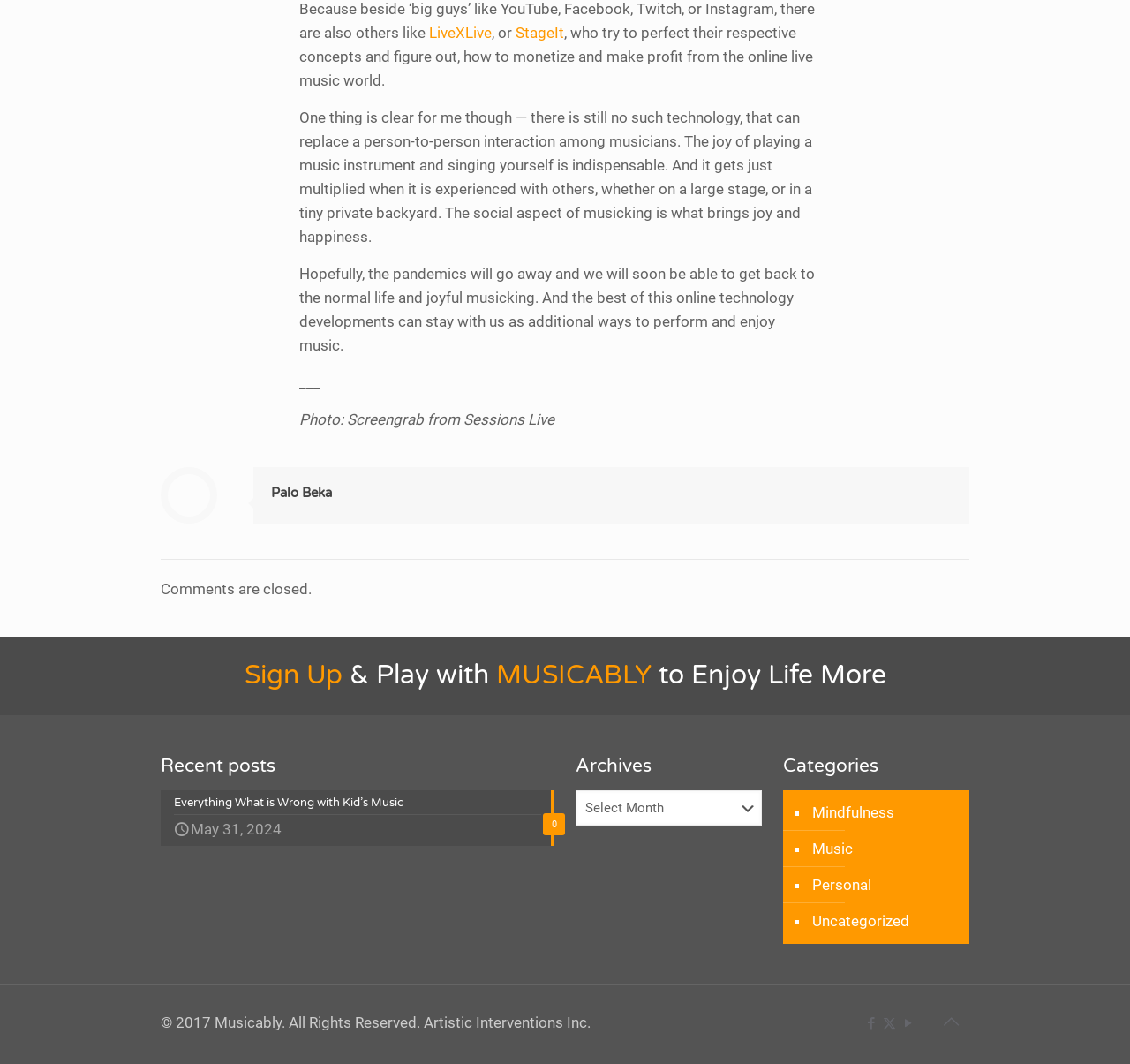Can you specify the bounding box coordinates for the region that should be clicked to fulfill this instruction: "Click on the 'Sign Up' link".

[0.216, 0.619, 0.309, 0.65]